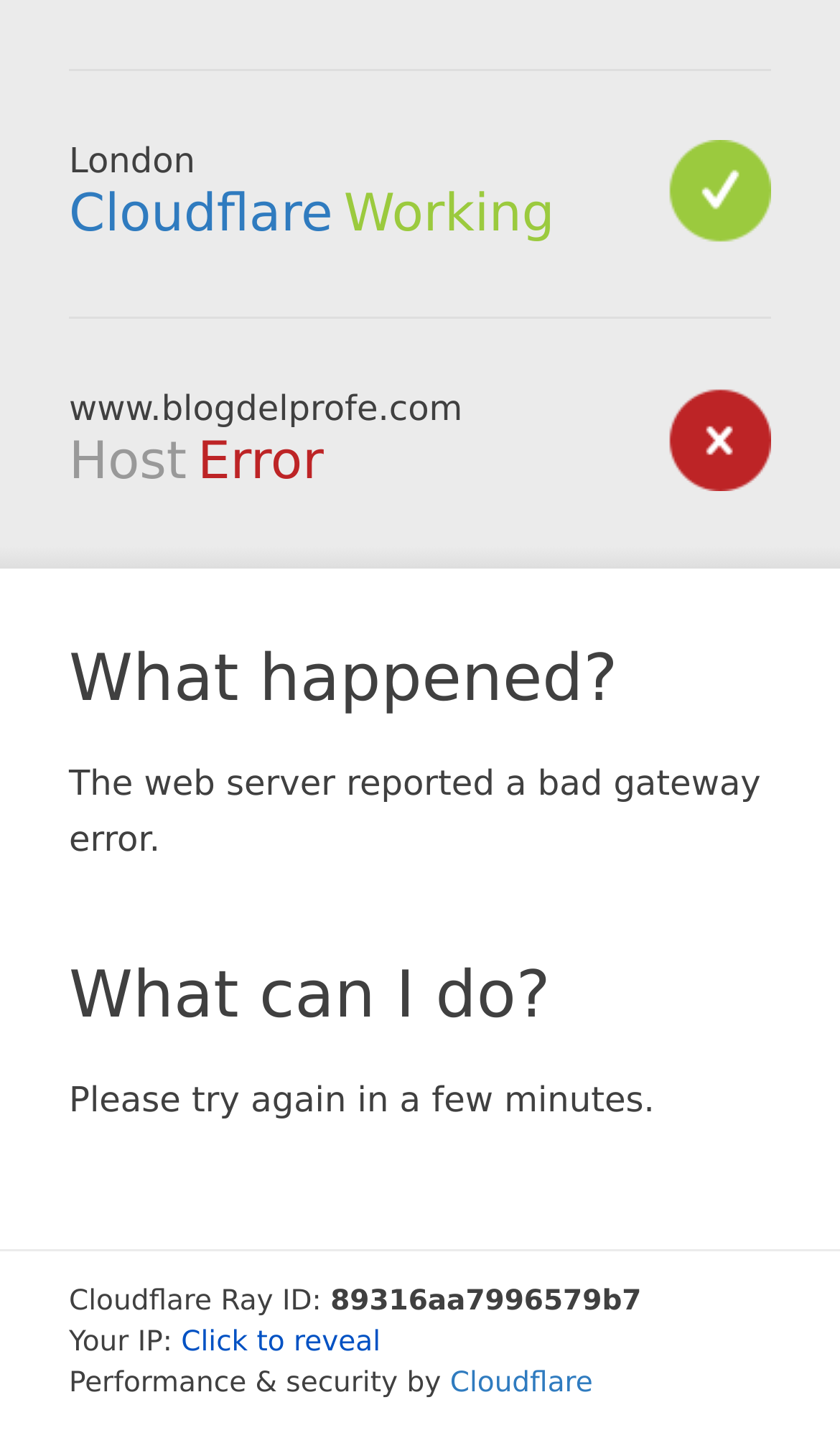Given the element description, predict the bounding box coordinates in the format (top-left x, top-left y, bottom-right x, bottom-right y), using floating point numbers between 0 and 1: Click to reveal

[0.216, 0.919, 0.453, 0.941]